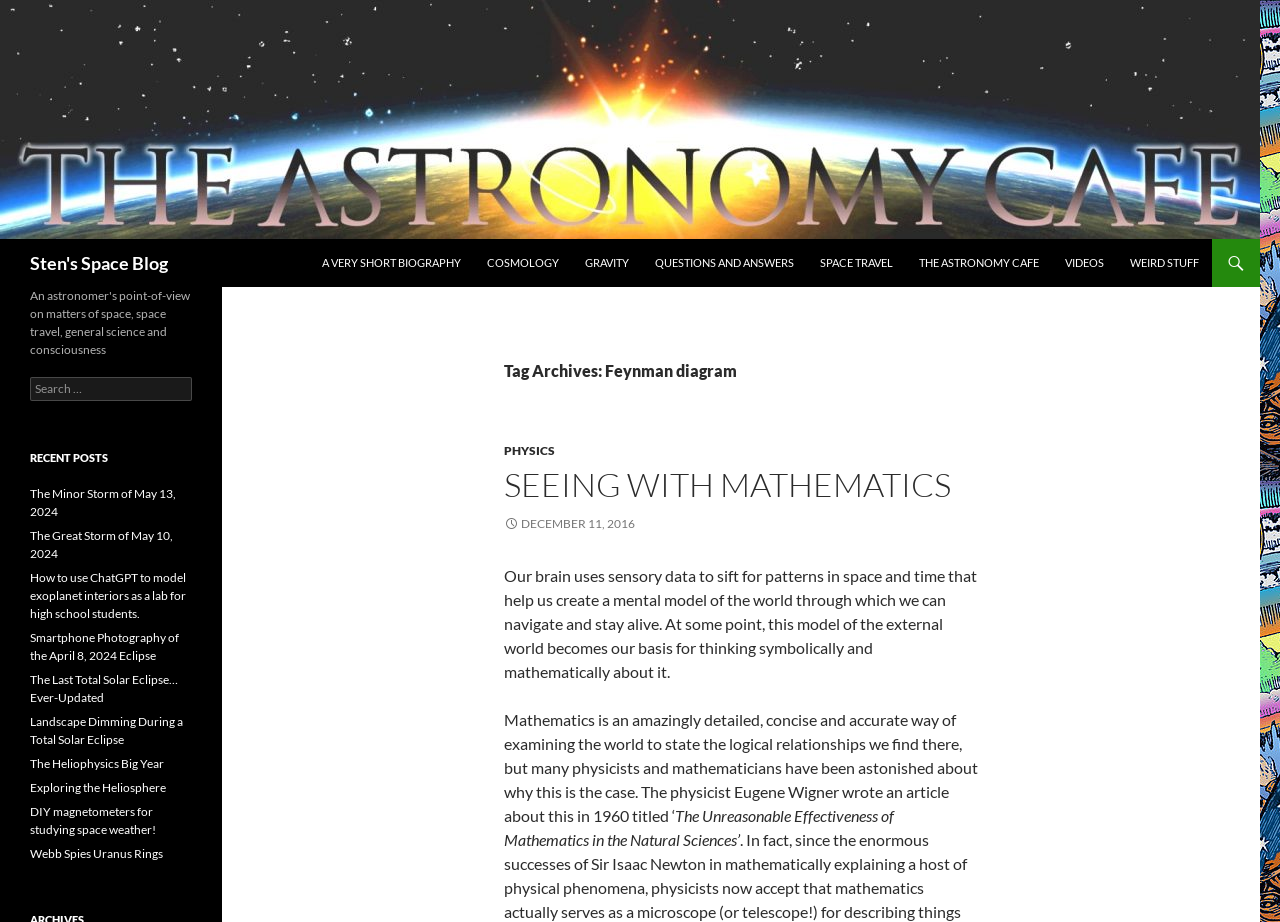Please specify the bounding box coordinates of the clickable region to carry out the following instruction: "View the 'VIDEOS' section". The coordinates should be four float numbers between 0 and 1, in the format [left, top, right, bottom].

[0.823, 0.259, 0.872, 0.311]